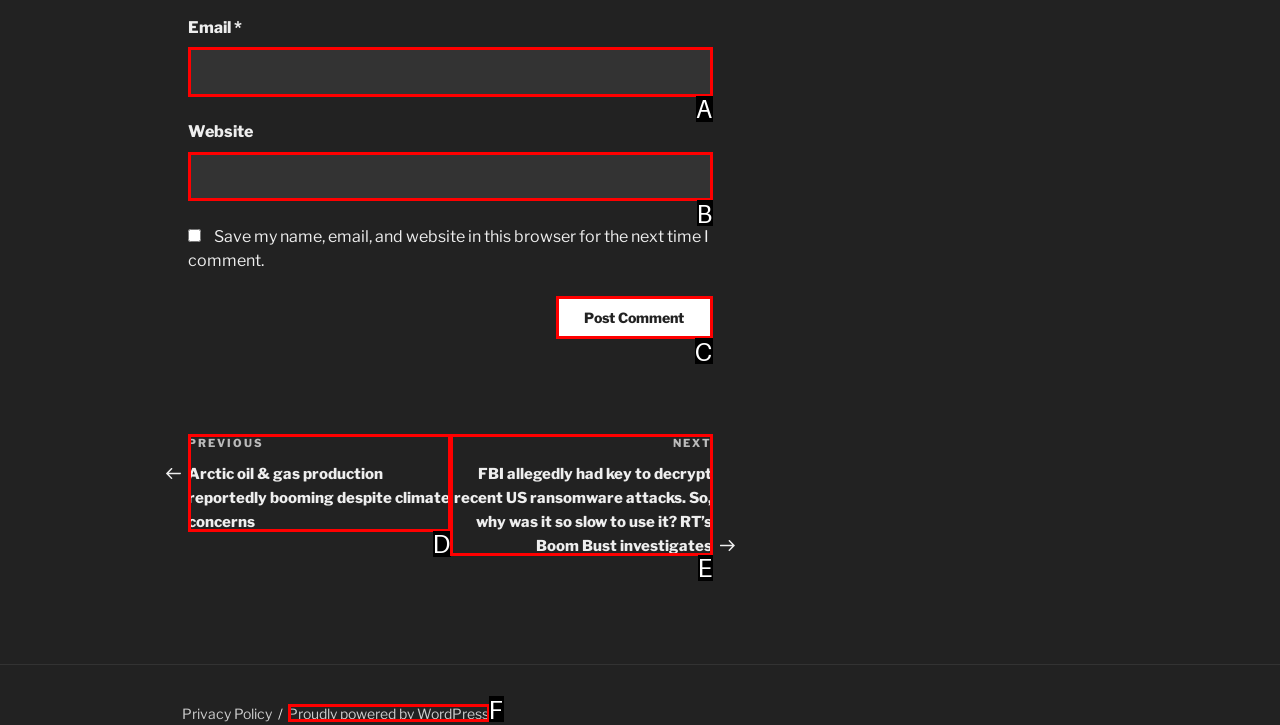Refer to the element description: parent_node: Email * aria-describedby="email-notes" name="email" and identify the matching HTML element. State your answer with the appropriate letter.

A